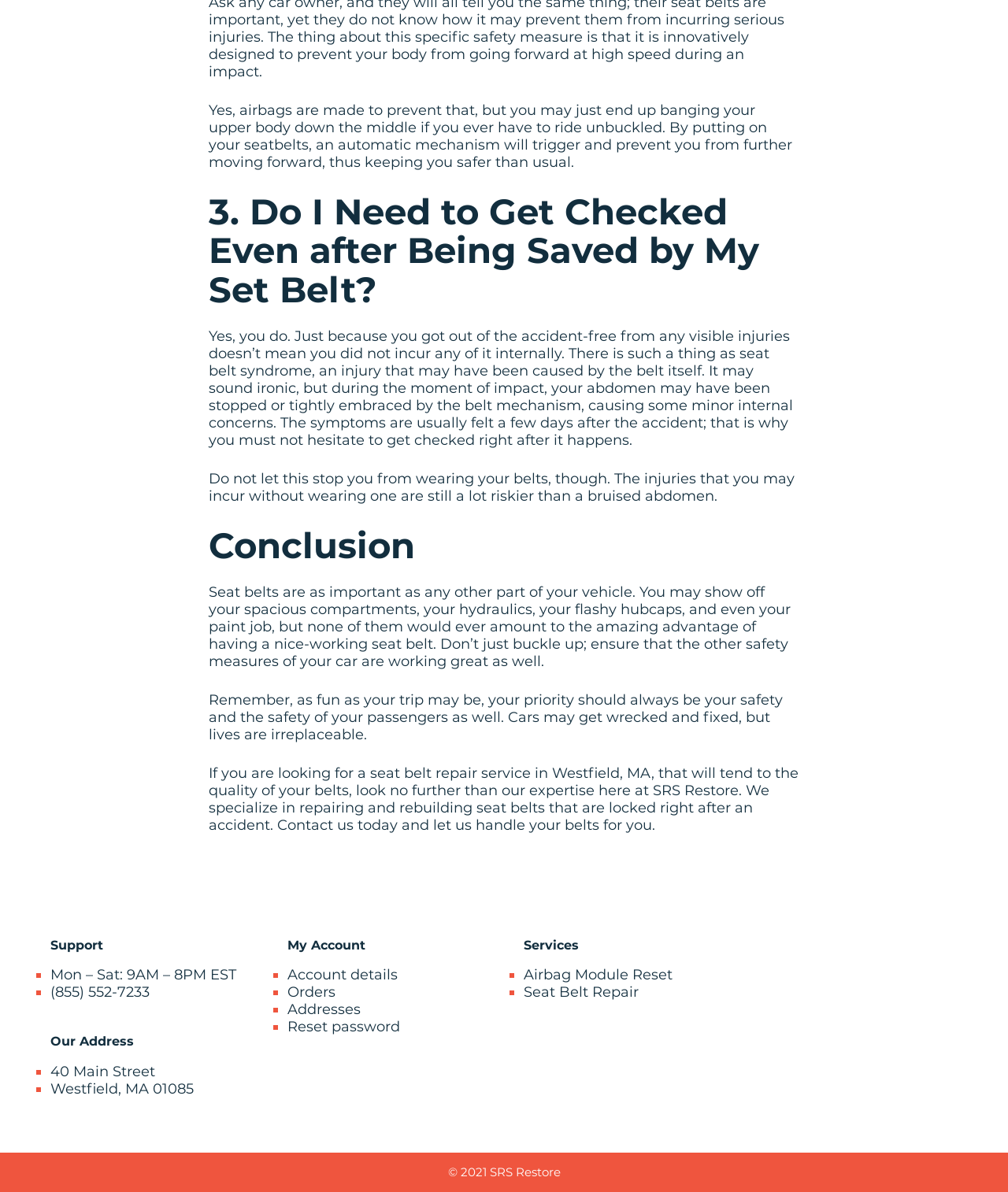Identify the bounding box coordinates of the clickable region required to complete the instruction: "View 'Mon – Sat: 9AM – 8PM EST' support hours". The coordinates should be given as four float numbers within the range of 0 and 1, i.e., [left, top, right, bottom].

[0.05, 0.811, 0.234, 0.825]